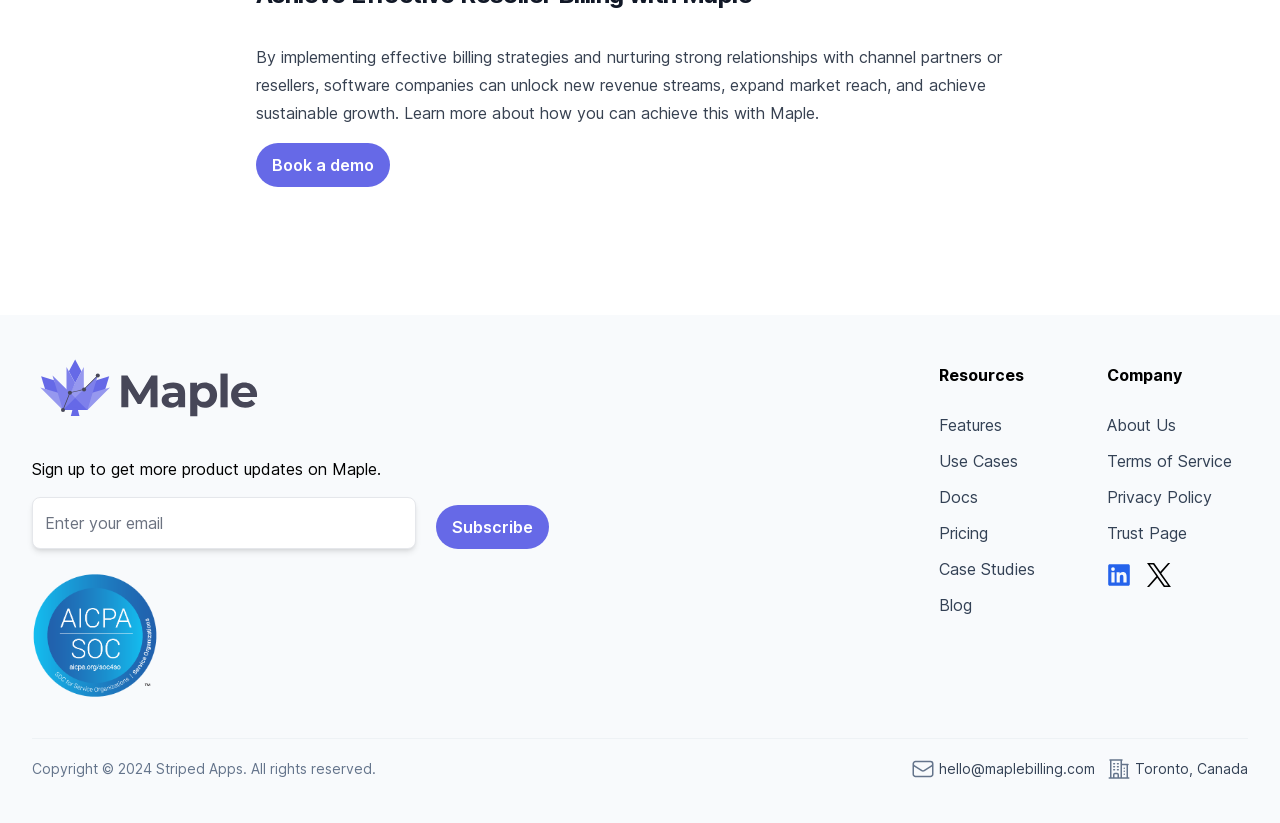Please find the bounding box coordinates of the element that you should click to achieve the following instruction: "Enter email address in the textbox". The coordinates should be presented as four float numbers between 0 and 1: [left, top, right, bottom].

[0.025, 0.604, 0.325, 0.667]